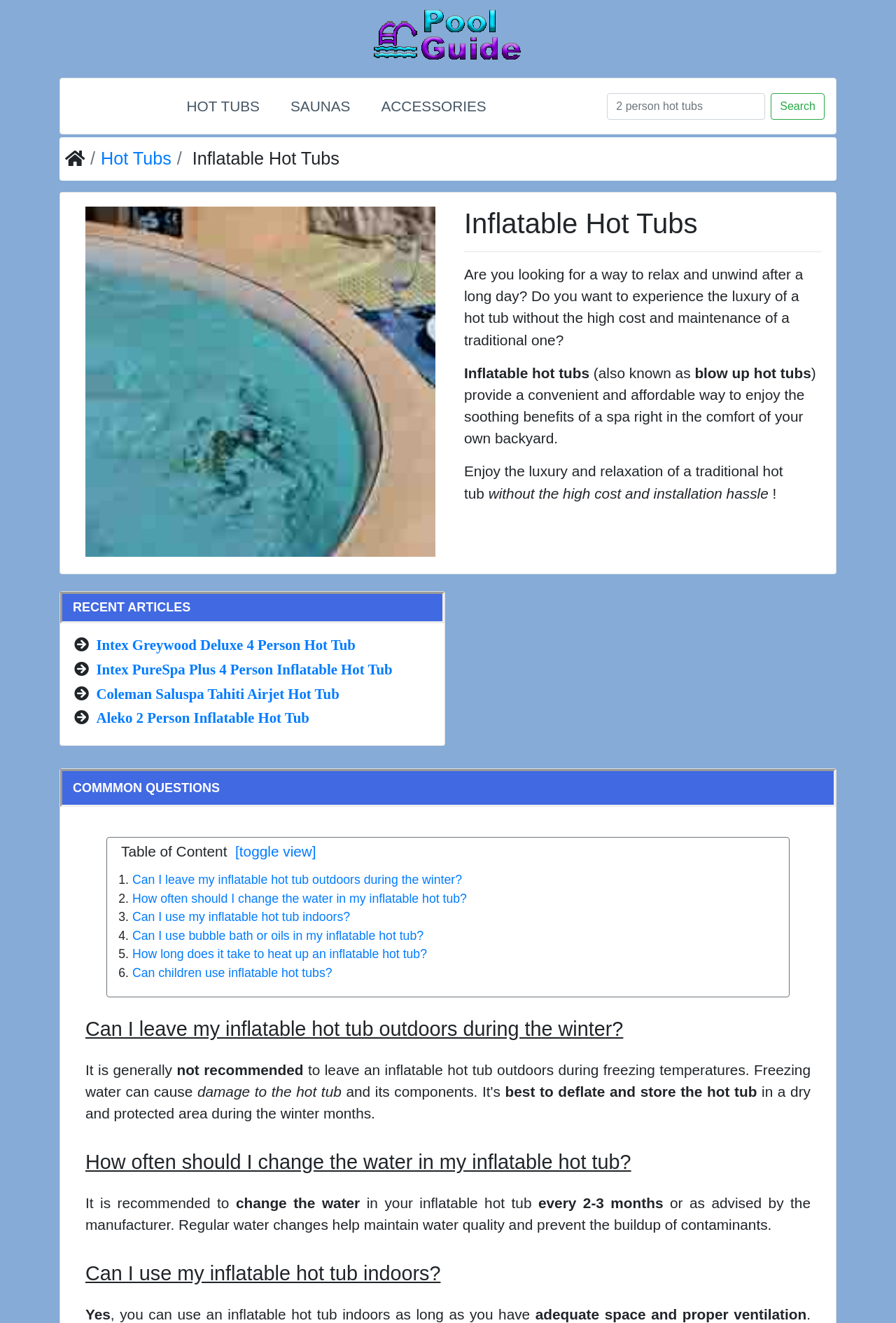Please identify the bounding box coordinates of the element on the webpage that should be clicked to follow this instruction: "Click on HOT TUBS". The bounding box coordinates should be given as four float numbers between 0 and 1, formatted as [left, top, right, bottom].

[0.194, 0.068, 0.304, 0.093]